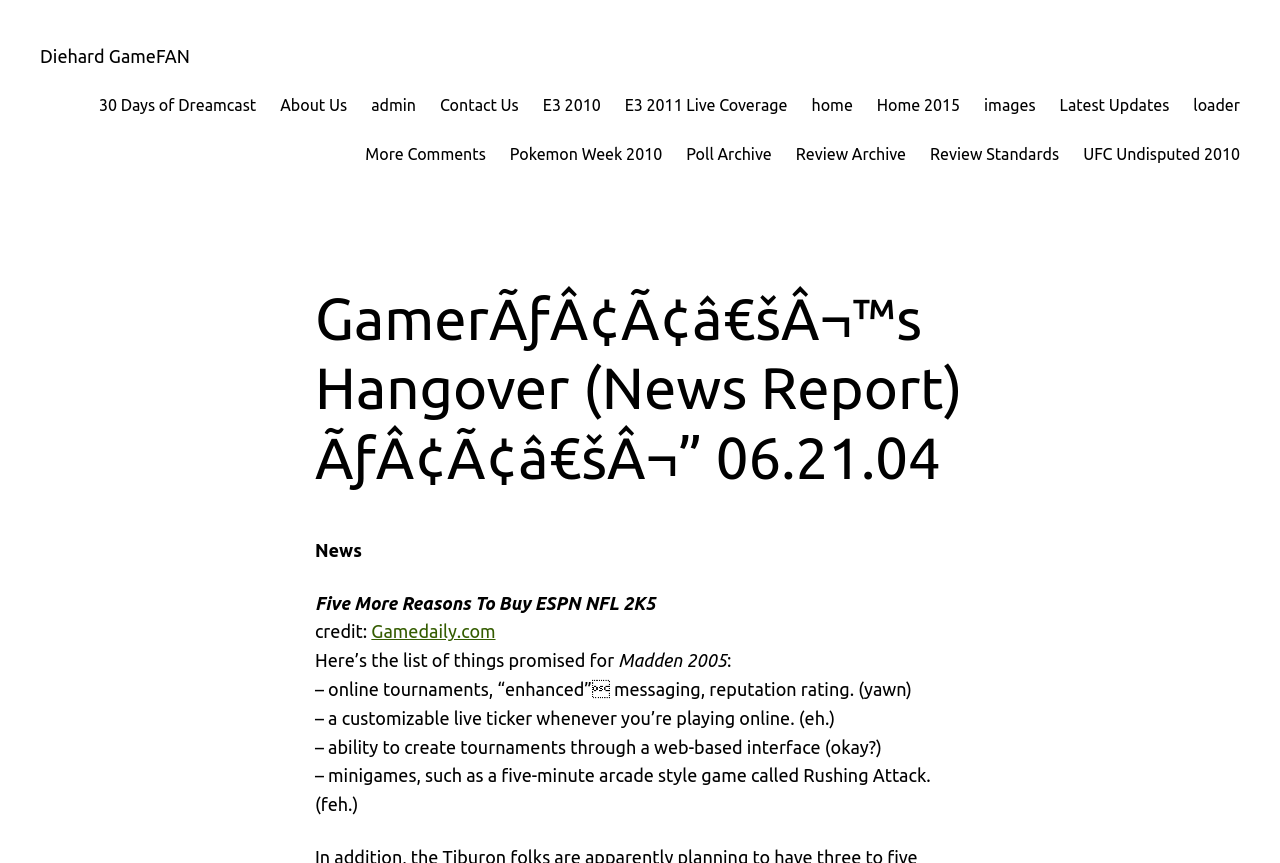Locate the bounding box coordinates of the element you need to click to accomplish the task described by this instruction: "check out E3 2010".

[0.424, 0.107, 0.469, 0.137]